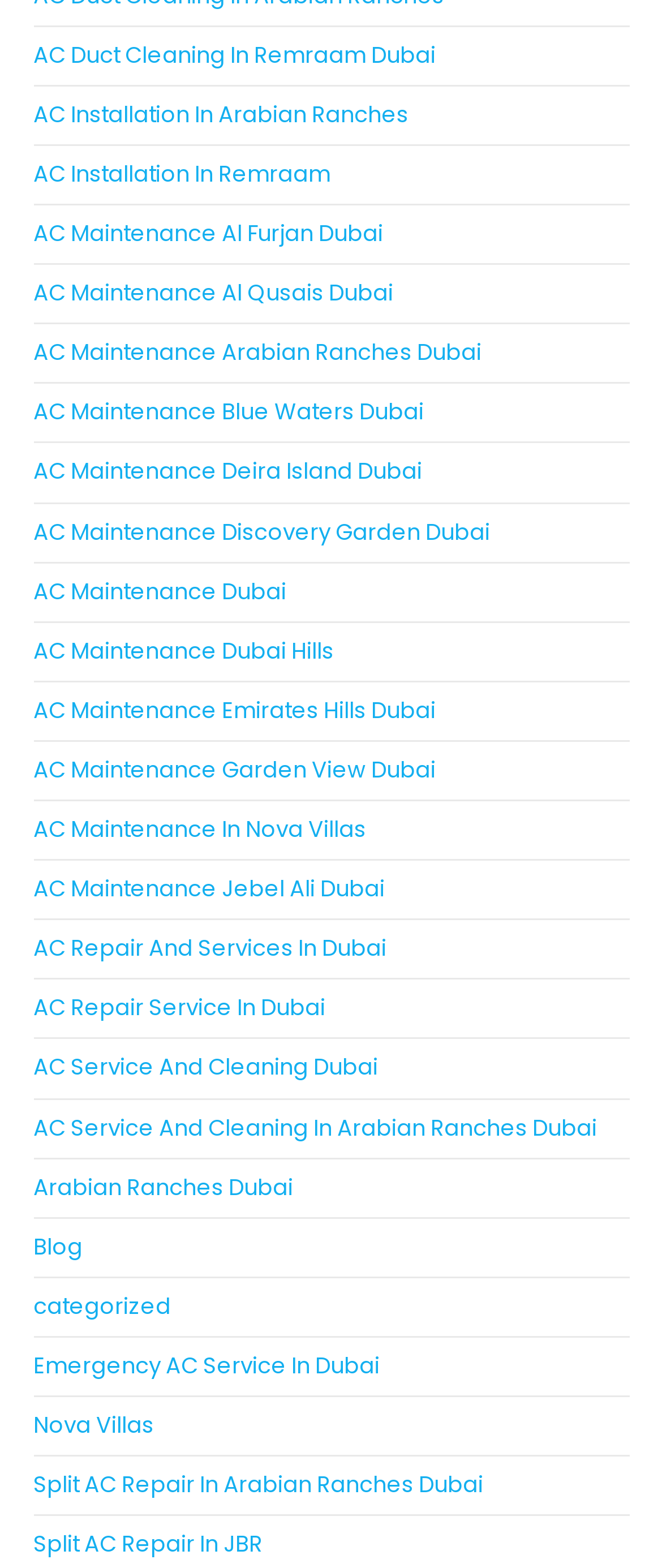Identify the bounding box for the described UI element. Provide the coordinates in (top-left x, top-left y, bottom-right x, bottom-right y) format with values ranging from 0 to 1: AC Maintenance Emirates Hills Dubai

[0.05, 0.443, 0.658, 0.463]